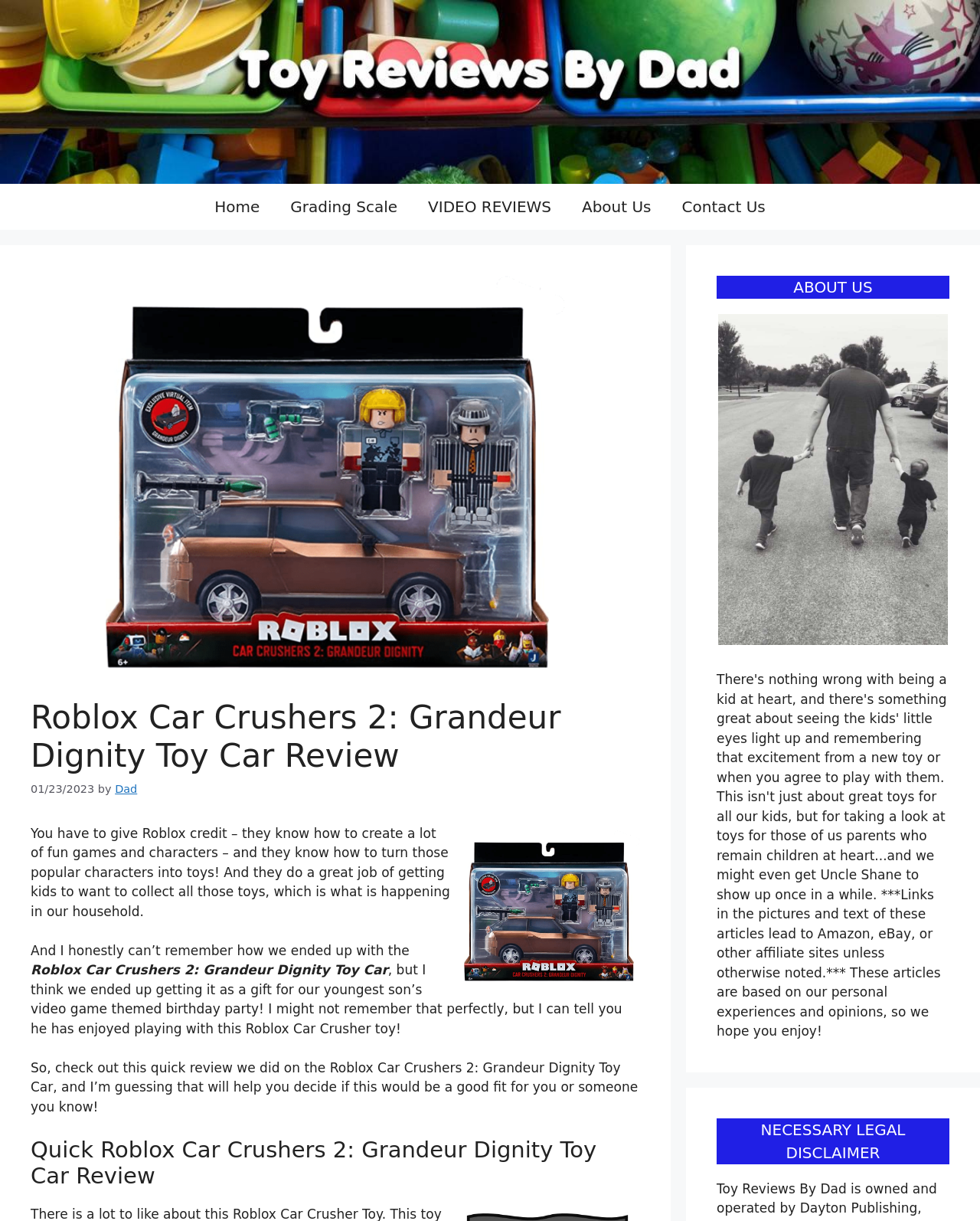Analyze the image and give a detailed response to the question:
What is the date of the review?

I determined the answer by looking at the time element which displays the date '01/23/2023'.